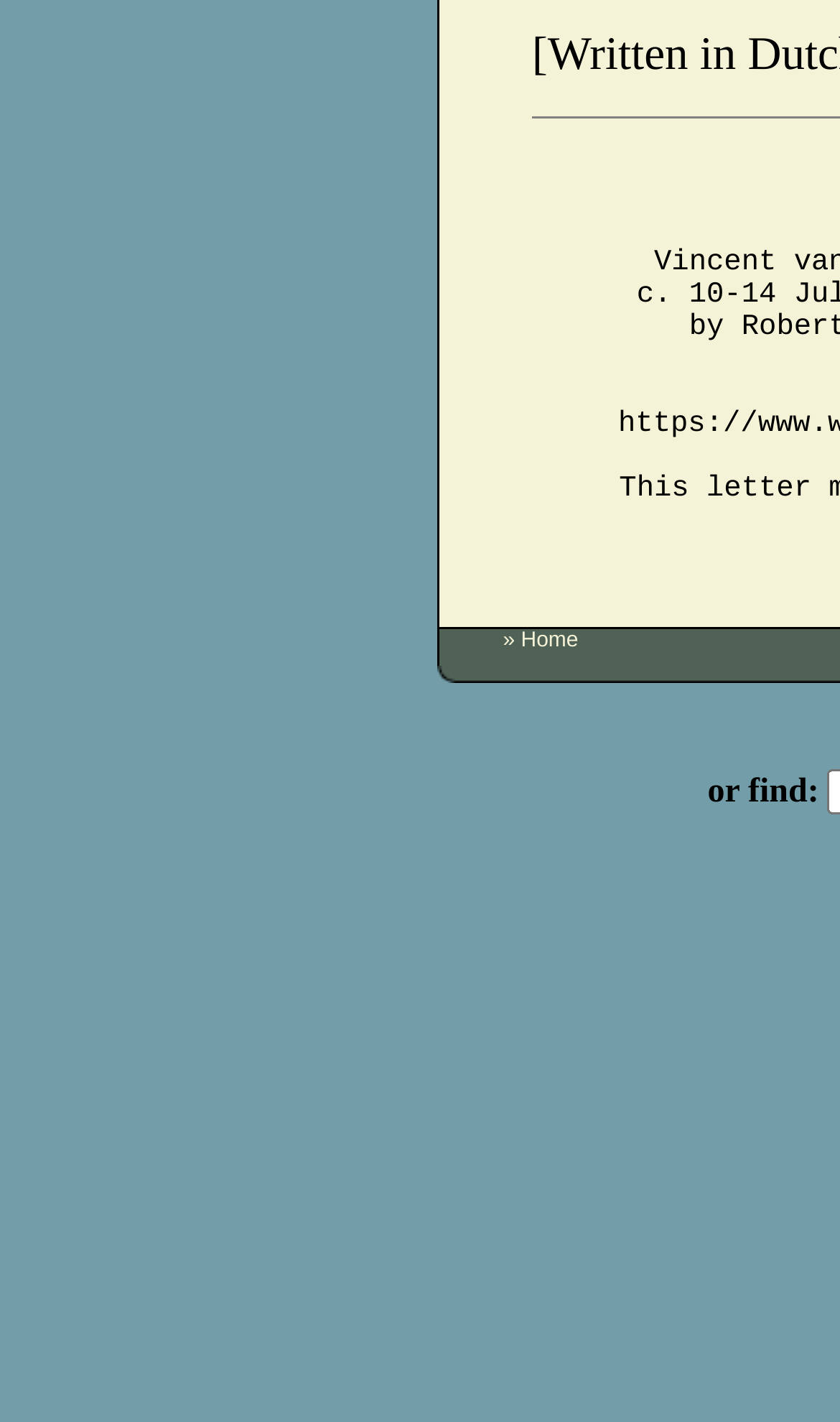Identify the bounding box for the described UI element: "» Home".

[0.599, 0.679, 0.689, 0.695]